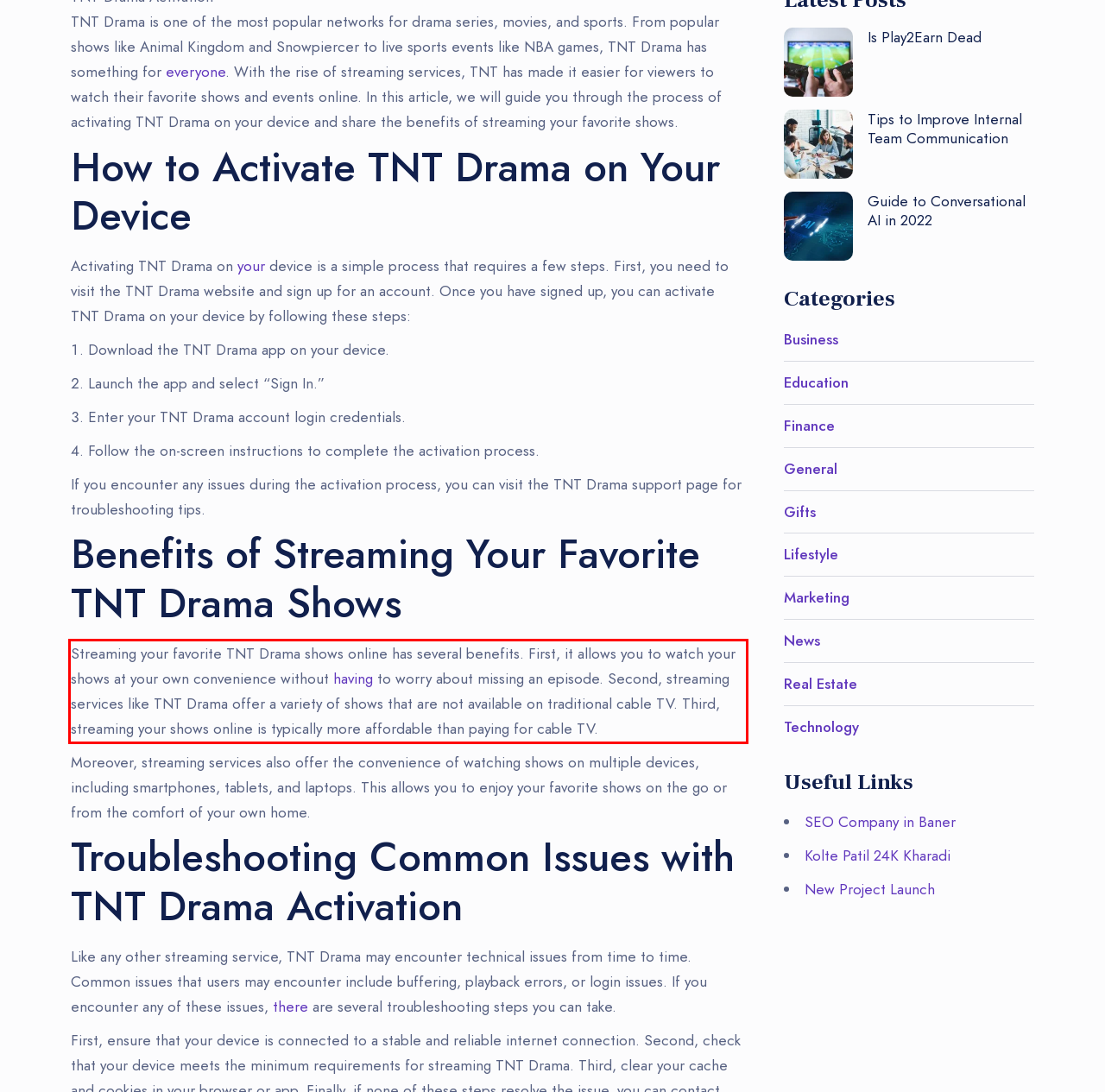Identify and transcribe the text content enclosed by the red bounding box in the given screenshot.

Streaming your favorite TNT Drama shows online has several benefits. First, it allows you to watch your shows at your own convenience without having to worry about missing an episode. Second, streaming services like TNT Drama offer a variety of shows that are not available on traditional cable TV. Third, streaming your shows online is typically more affordable than paying for cable TV.